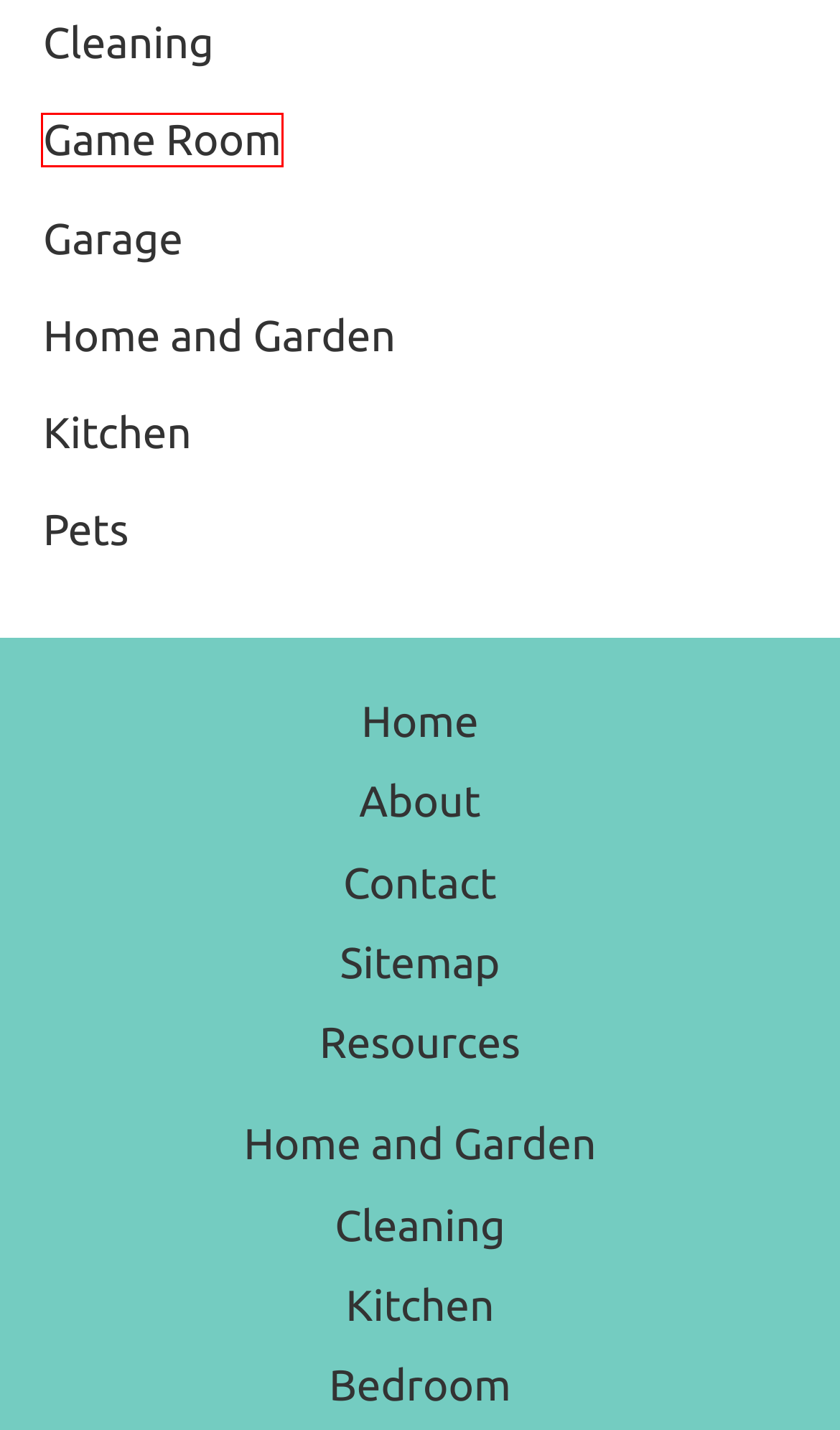Analyze the screenshot of a webpage that features a red rectangle bounding box. Pick the webpage description that best matches the new webpage you would see after clicking on the element within the red bounding box. Here are the candidates:
A. Sitemap (2024)
B. Pets Archives
C. Game Room Archives
D. Contact (2024)
E. About A Little Peace of Home (2024)
F. Resources (2024)
G. Kitchen Archives
H. Cleaning Archives

C